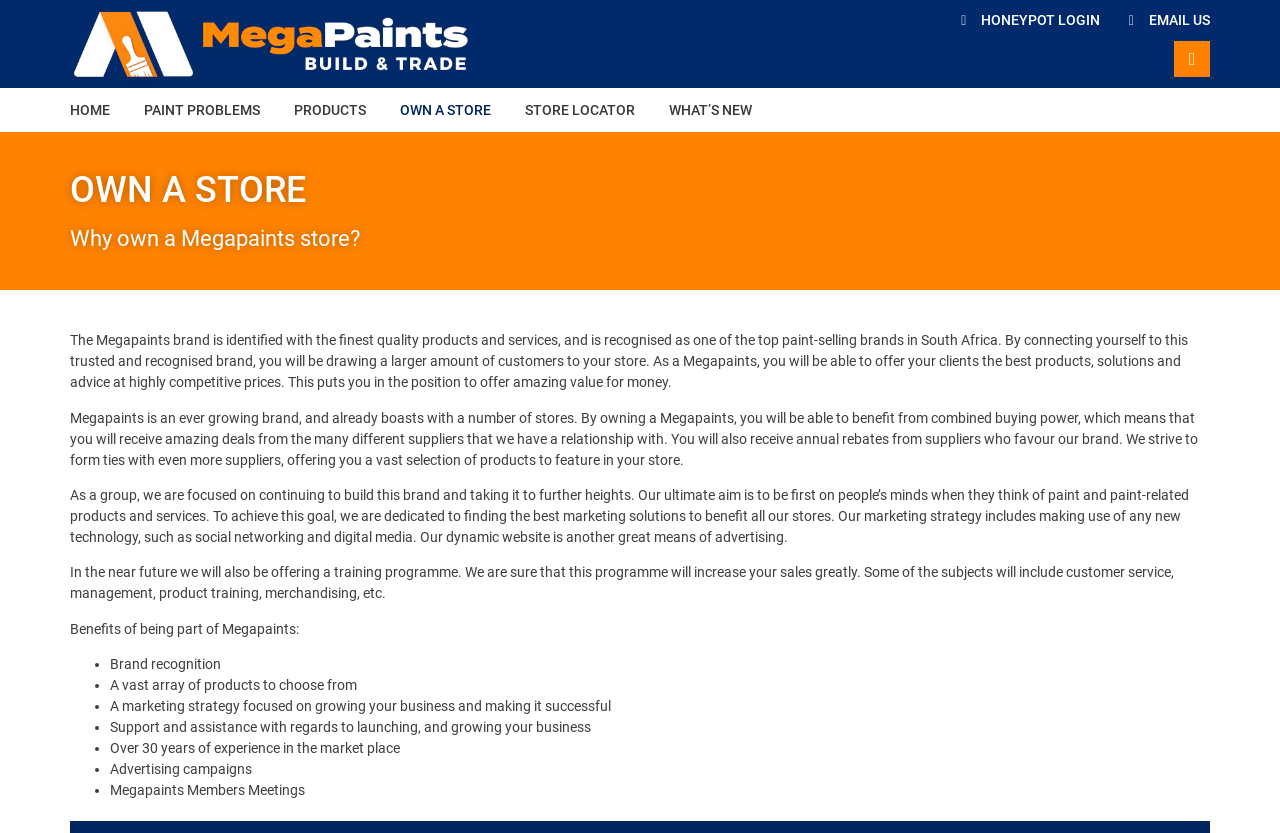Give a one-word or short phrase answer to this question: 
What is one of the benefits of being part of Megapaints?

brand recognition